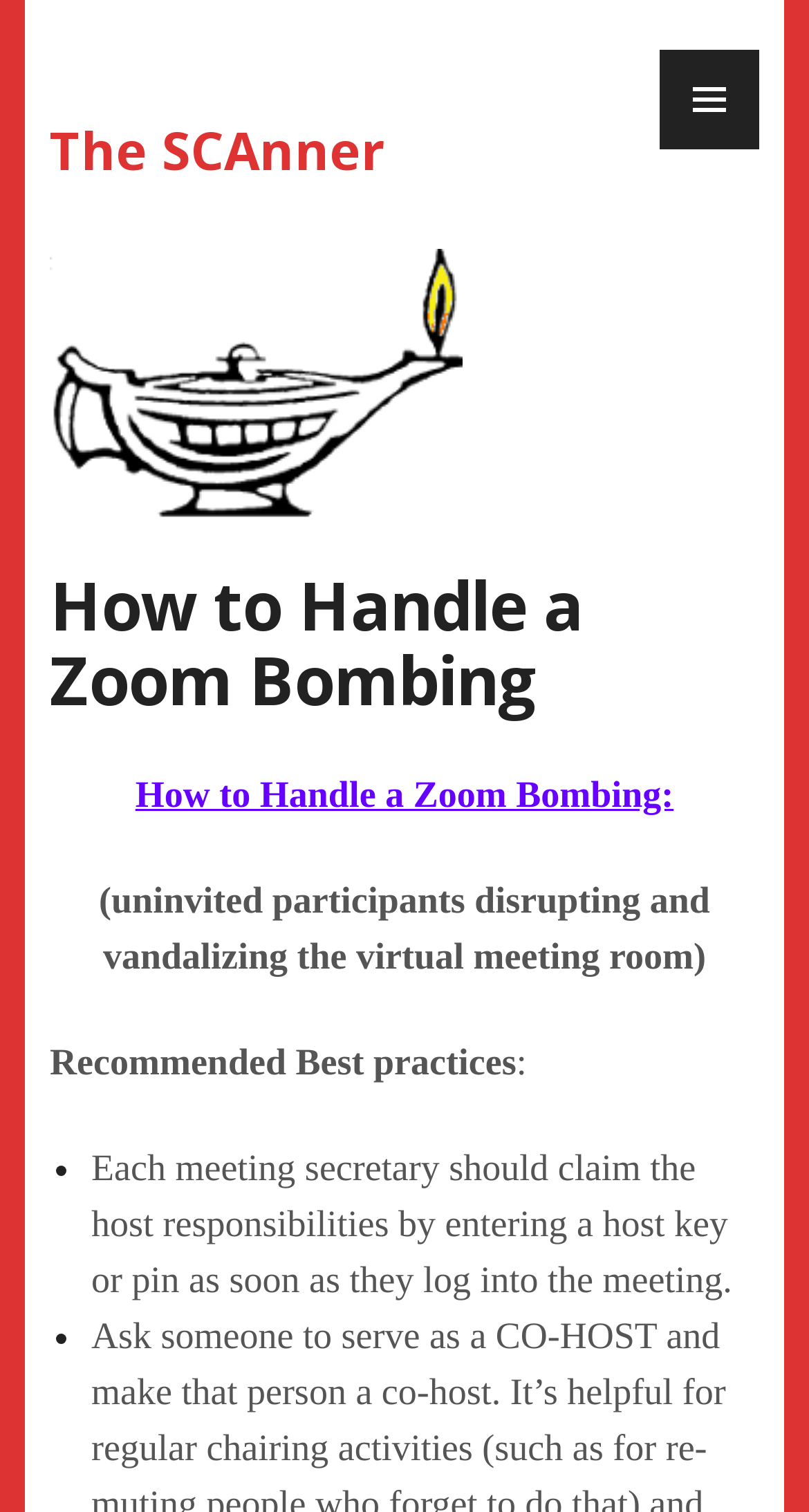What is the purpose of this webpage?
Answer the question with a single word or phrase by looking at the picture.

Handling Zoom Bombing